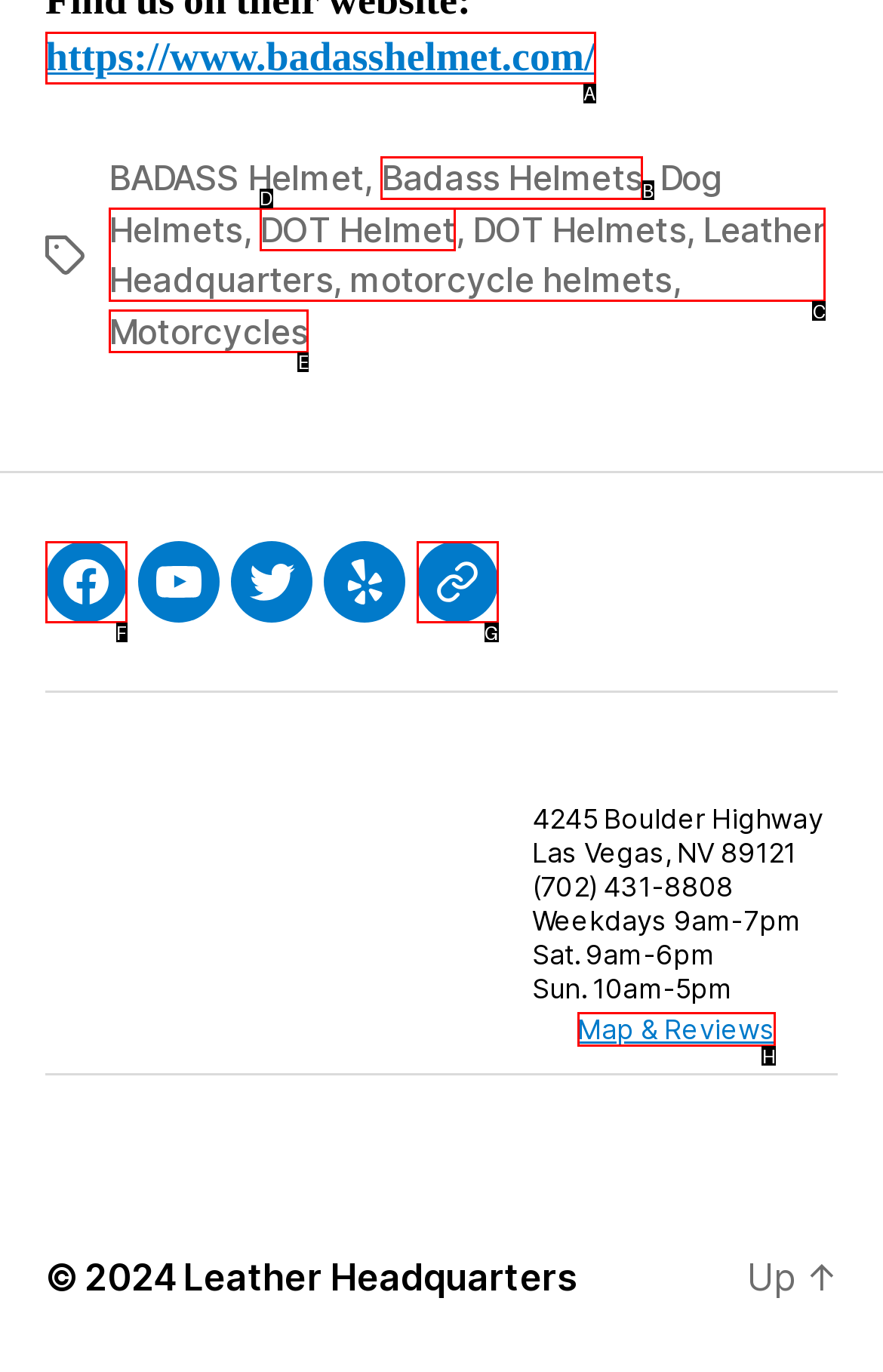Determine which option matches the element description: Badass Helmets
Answer using the letter of the correct option.

B